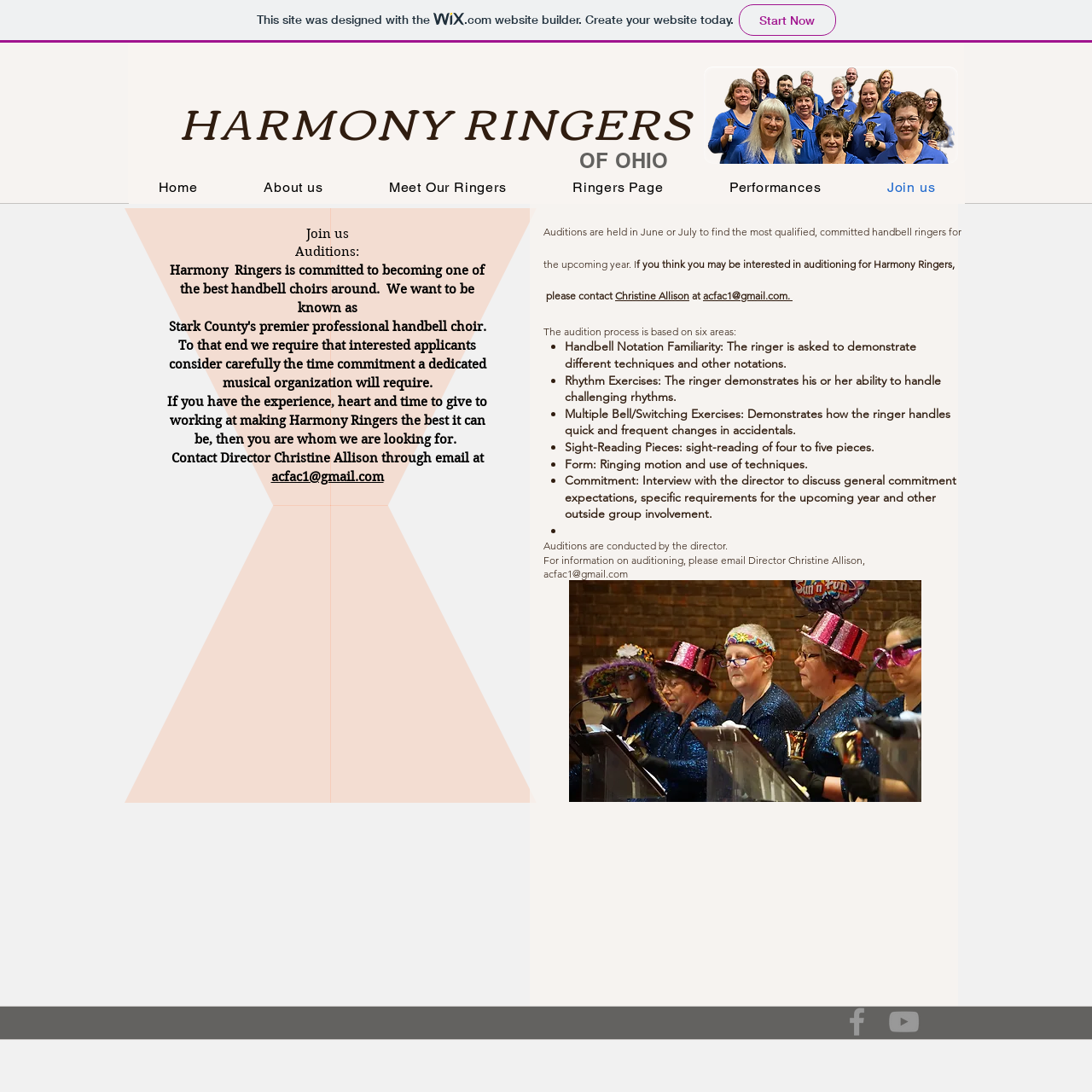Please identify the bounding box coordinates of the region to click in order to complete the task: "Check the 'Performances' page". The coordinates must be four float numbers between 0 and 1, specified as [left, top, right, bottom].

[0.641, 0.156, 0.779, 0.187]